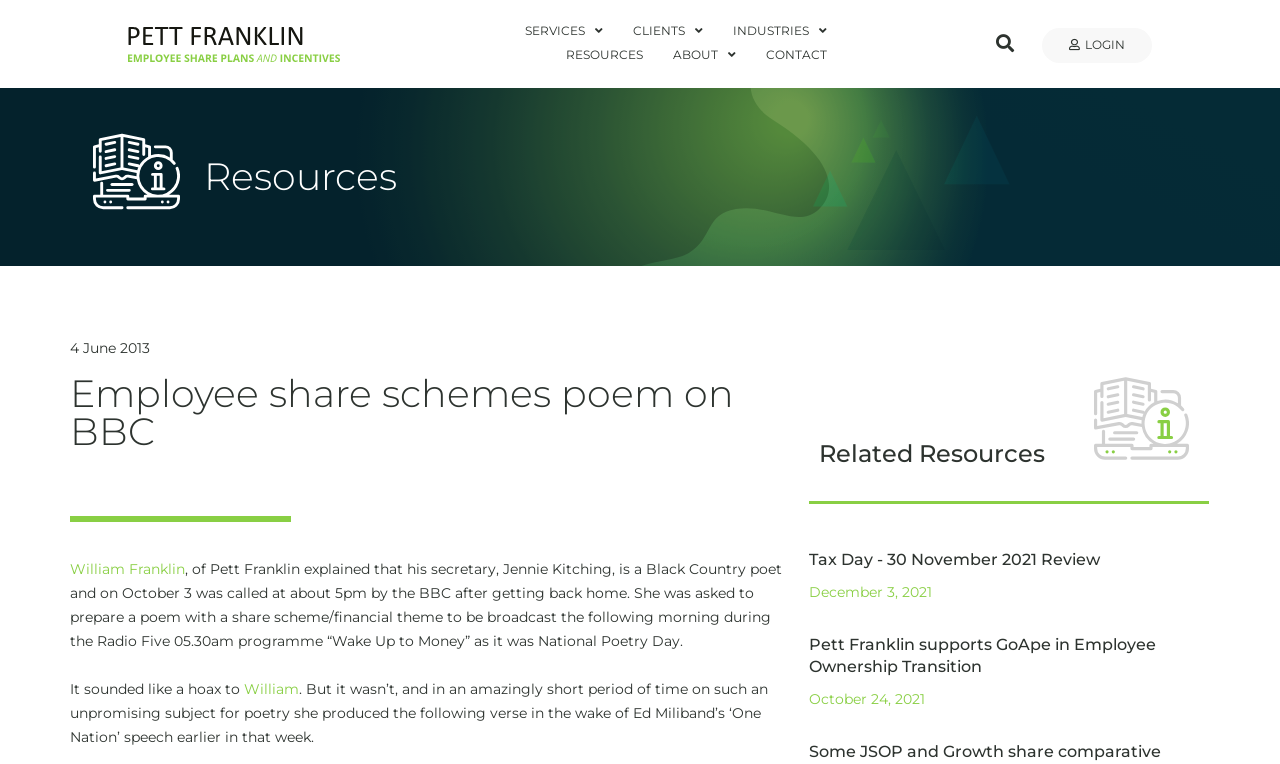How many related resources are listed?
Can you provide an in-depth and detailed response to the question?

The related resources are listed under the heading 'Related Resources'. There are three links listed: 'Tax Day - 30 November 2021 Review', 'Pett Franklin supports GoApe in Employee Ownership Transition', and another one with a date 'October 24, 2021'.